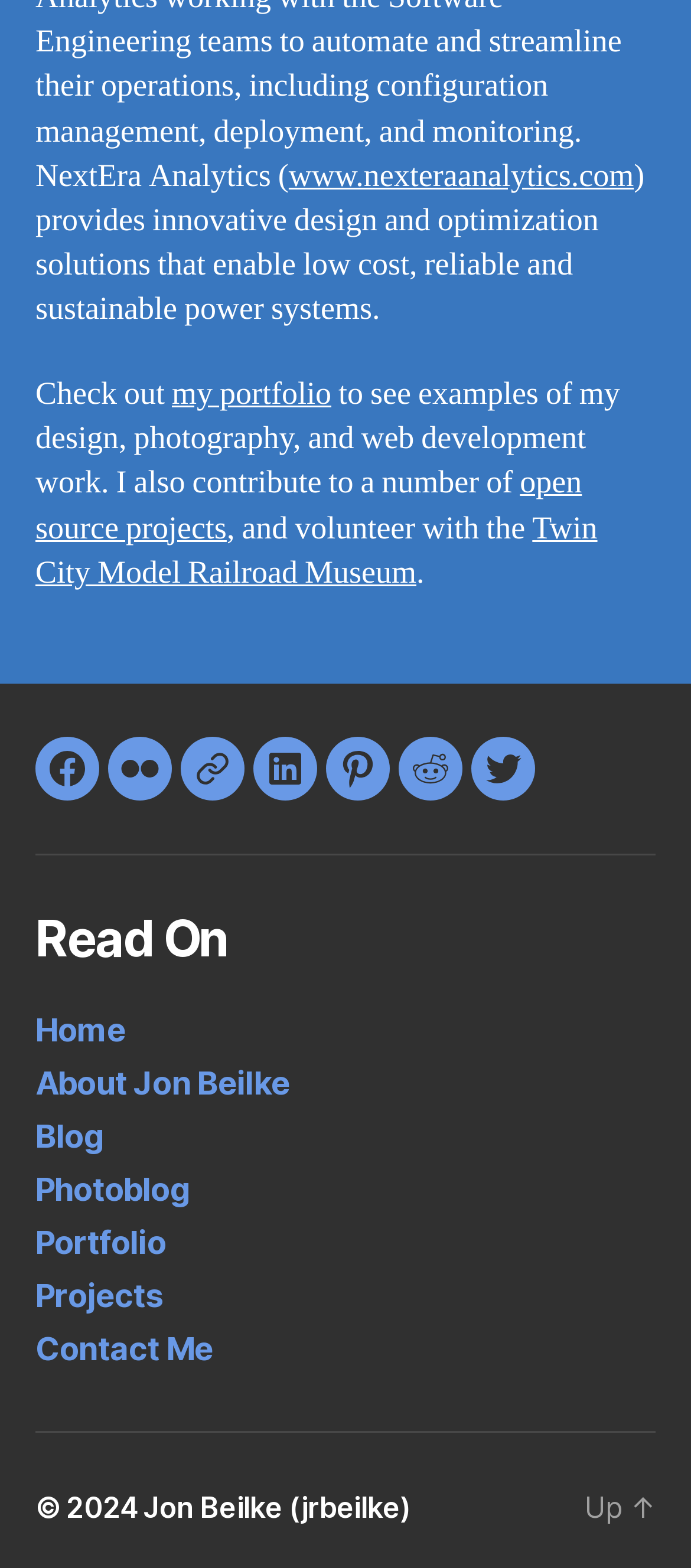What is the name of the company mentioned?
Provide a well-explained and detailed answer to the question.

The company name is mentioned in the first static text element, which says 'Nextera Analytics provides innovative design and optimization solutions that enable low cost, reliable and sustainable power systems.'